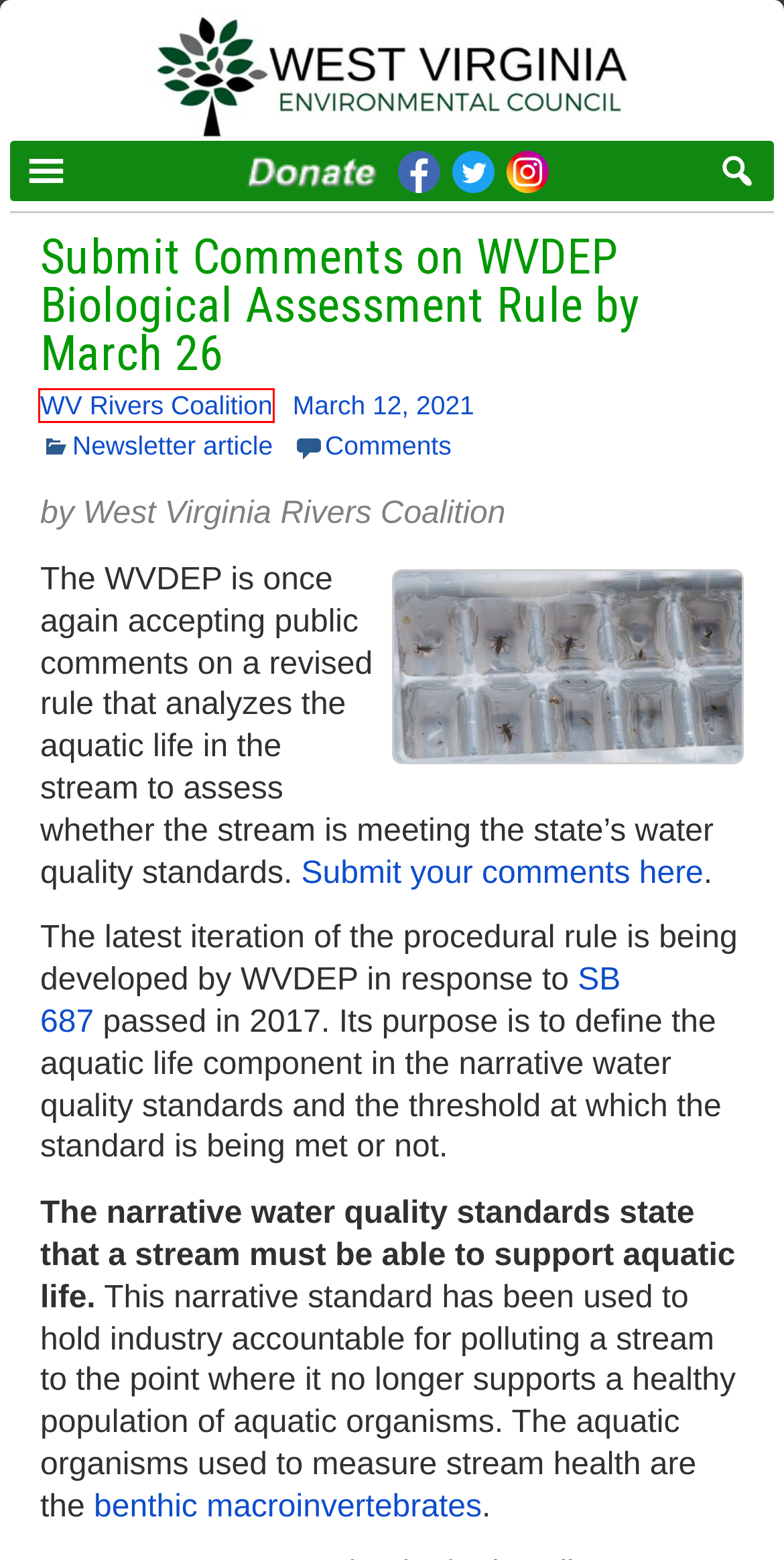You have a screenshot of a webpage with a red bounding box around an element. Select the webpage description that best matches the new webpage after clicking the element within the red bounding box. Here are the descriptions:
A. WV Rivers – WV Rivers
B. GREEN, Volume 31 Issue 6
C. Pollution Archives - West Virginia Environmental Council
D. Newsletter article Archives - West Virginia Environmental Council
E. A Successful Virtual E-Day!
F. Understanding Water Quality by Identifying Stream Bugs – WV Rivers
G. Water Archives - West Virginia Environmental Council
H. West Virginia Environmental Council

A